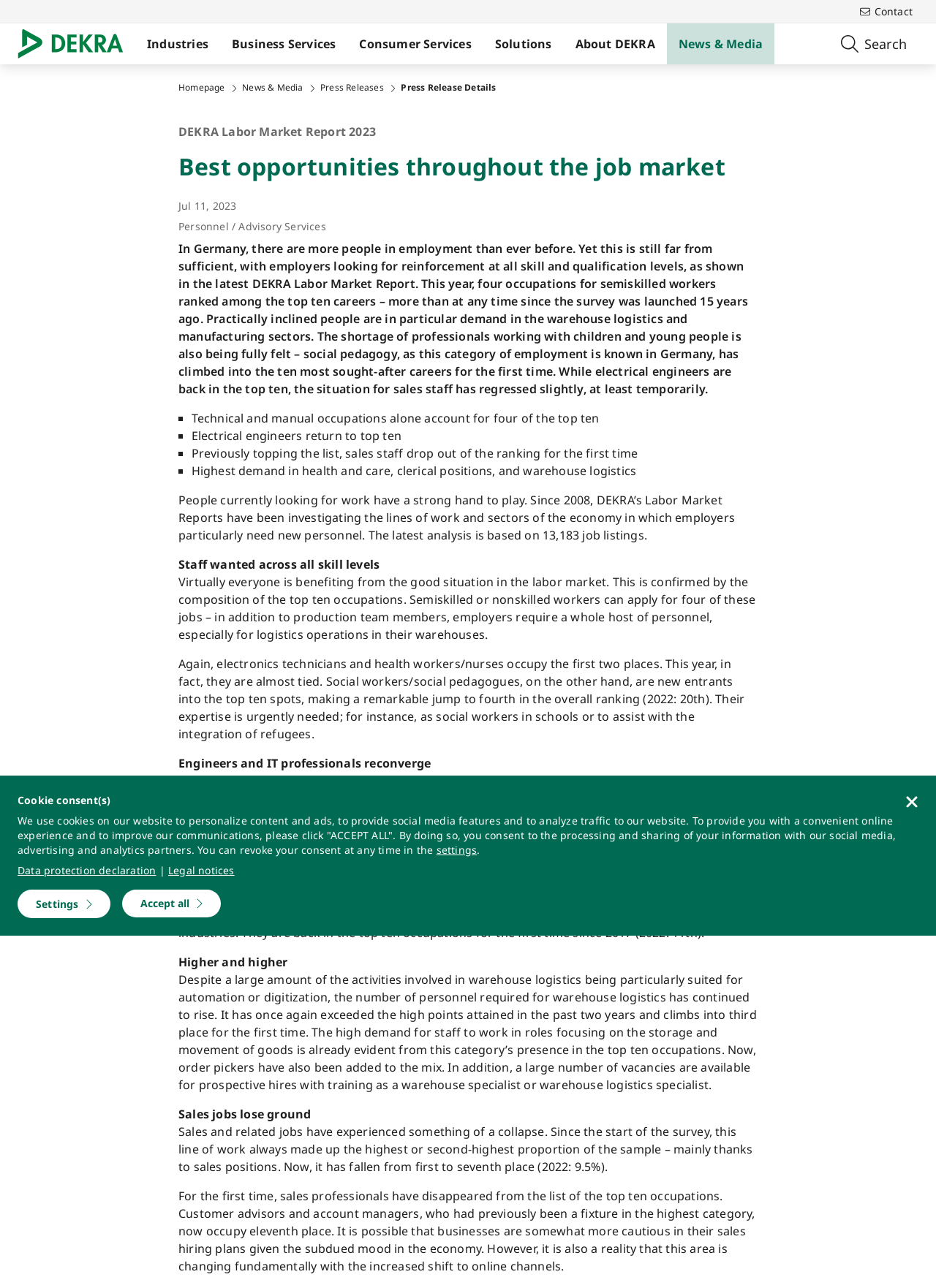Ascertain the bounding box coordinates for the UI element detailed here: "Homepage". The coordinates should be provided as [left, top, right, bottom] with each value being a float between 0 and 1.

[0.191, 0.064, 0.24, 0.073]